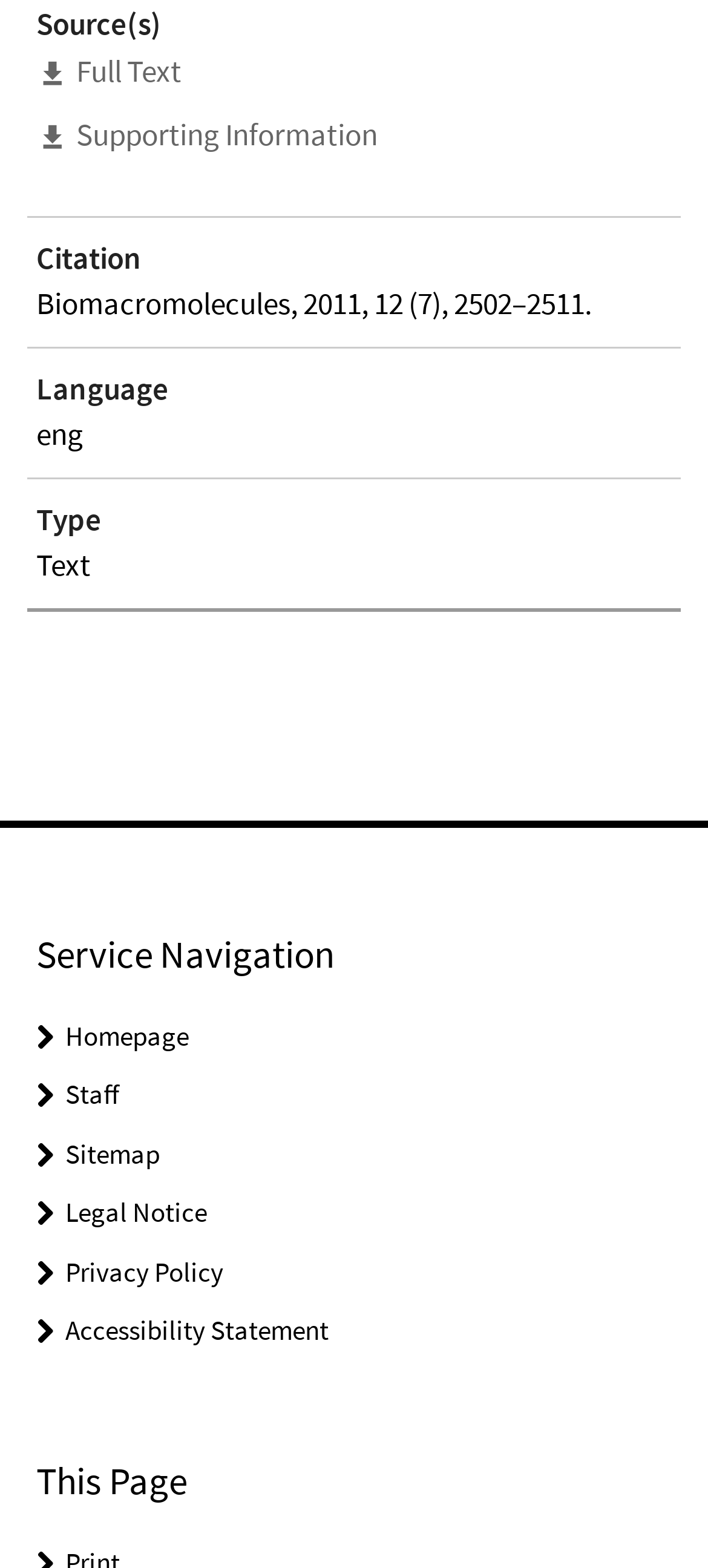What is the language of the content?
Please provide a single word or phrase based on the screenshot.

eng